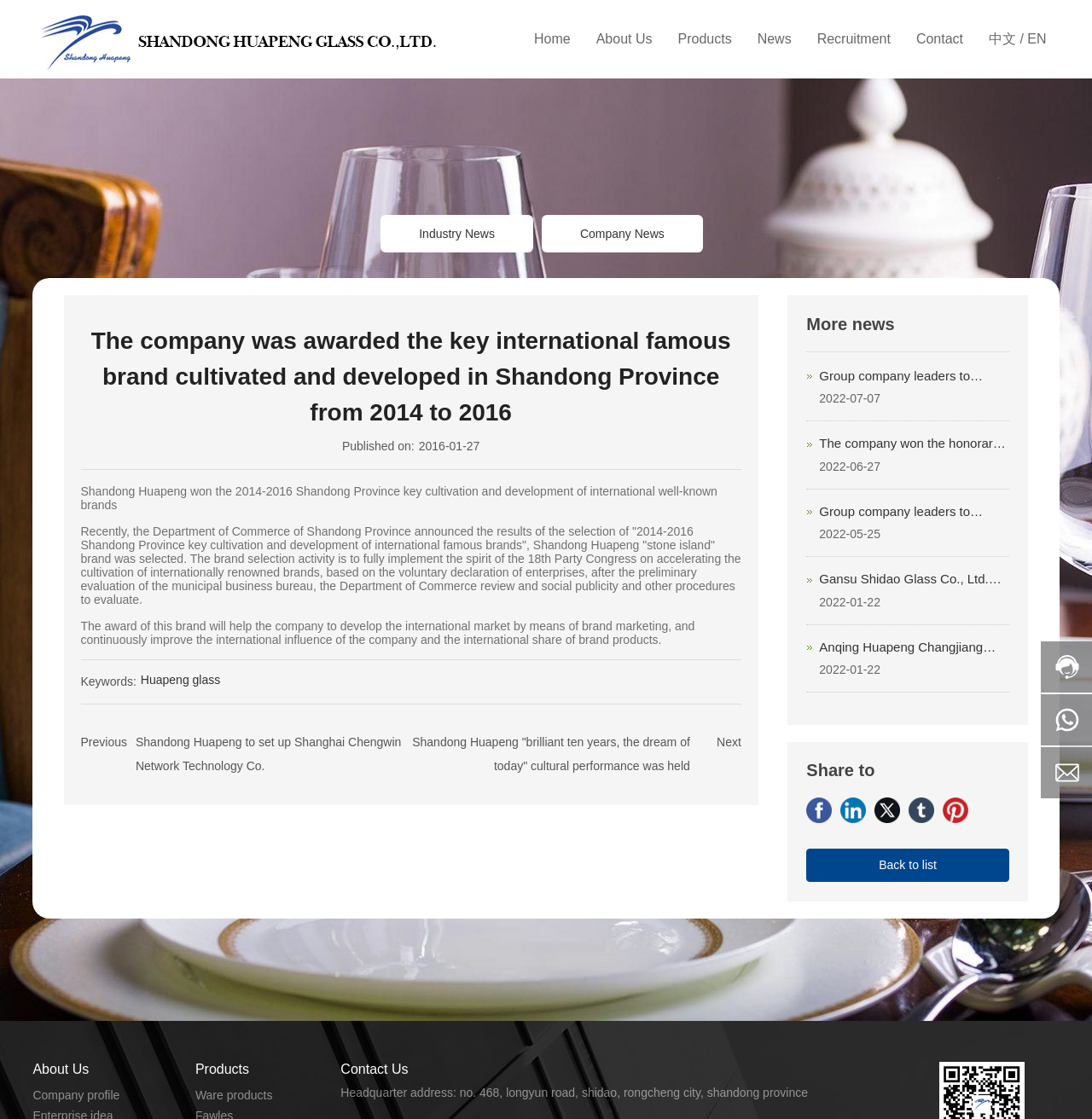Identify and extract the main heading from the webpage.

The company was awarded the key international famous brand cultivated and developed in Shandong Province from 2014 to 2016